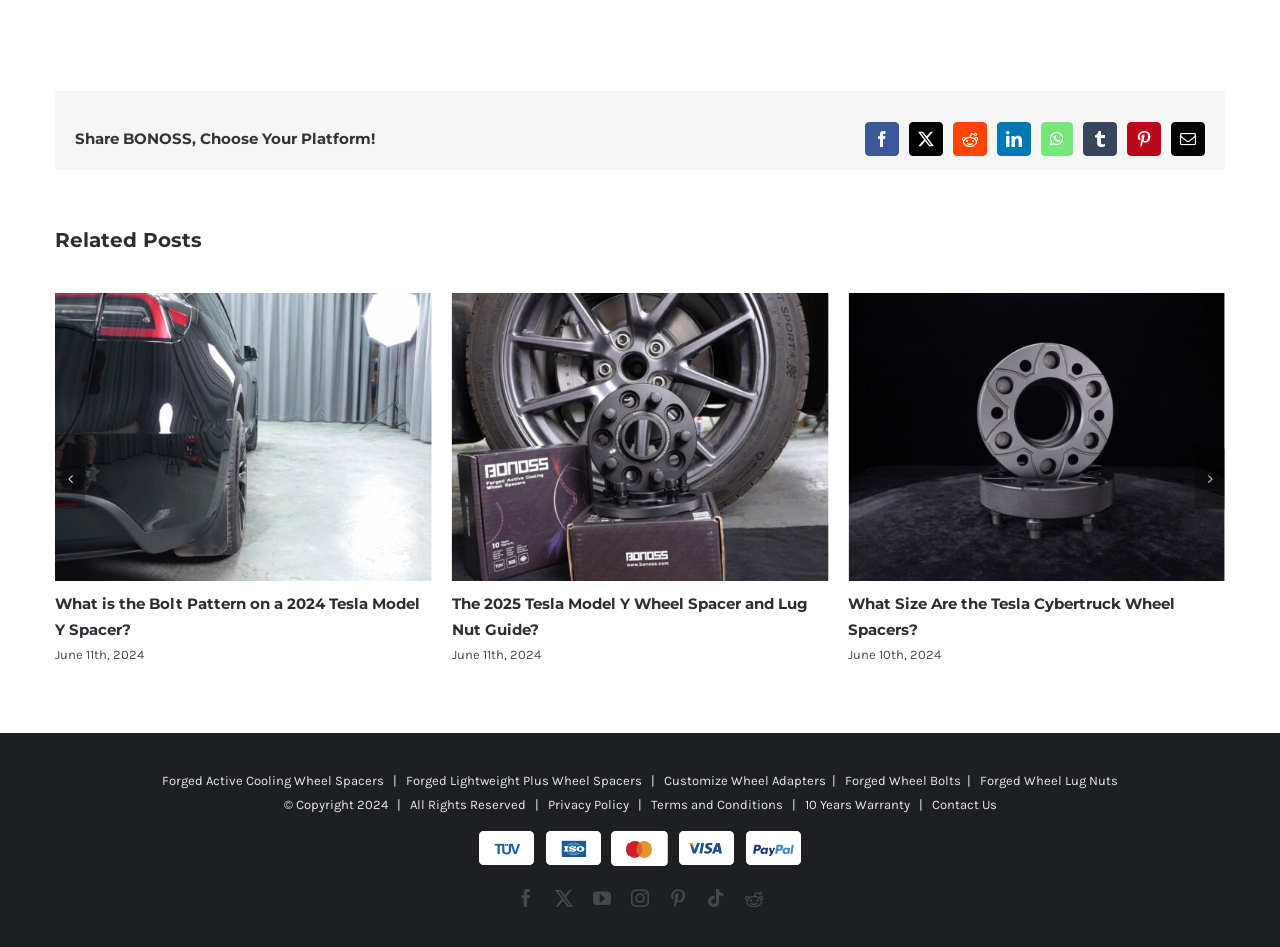Can you find the bounding box coordinates for the element that needs to be clicked to execute this instruction: "Share on Facebook"? The coordinates should be given as four float numbers between 0 and 1, i.e., [left, top, right, bottom].

[0.676, 0.128, 0.702, 0.164]